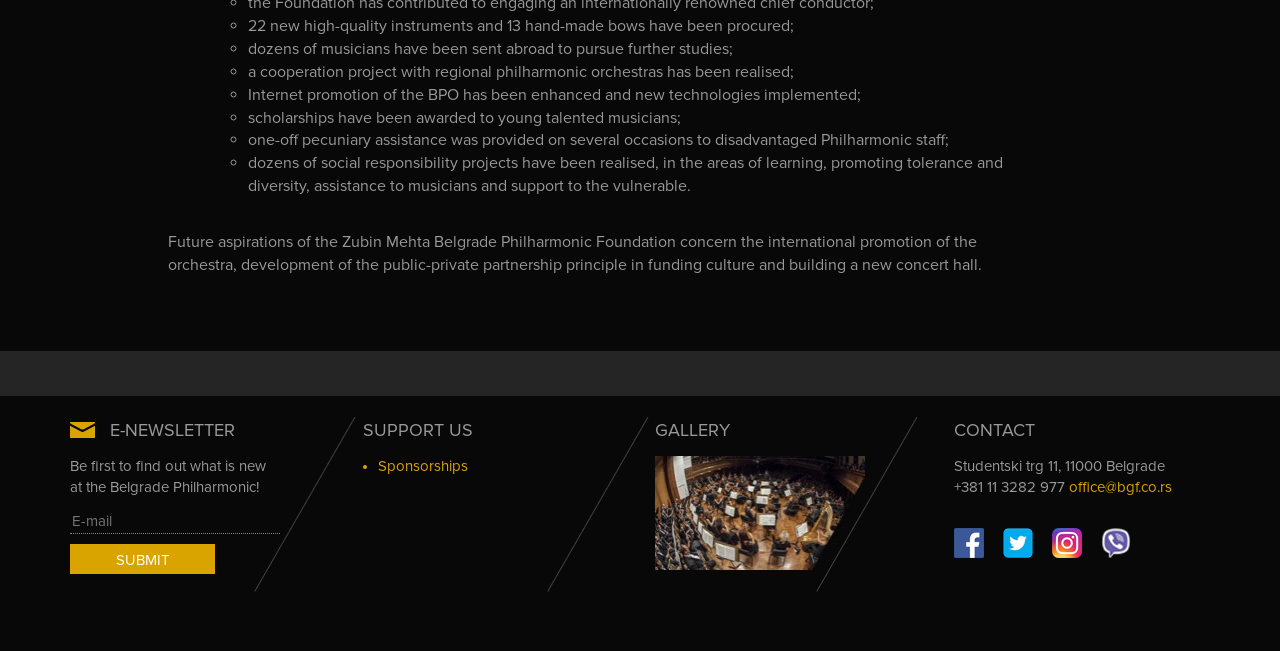Find and indicate the bounding box coordinates of the region you should select to follow the given instruction: "Subscribe to the newsletter".

[0.055, 0.784, 0.286, 0.821]